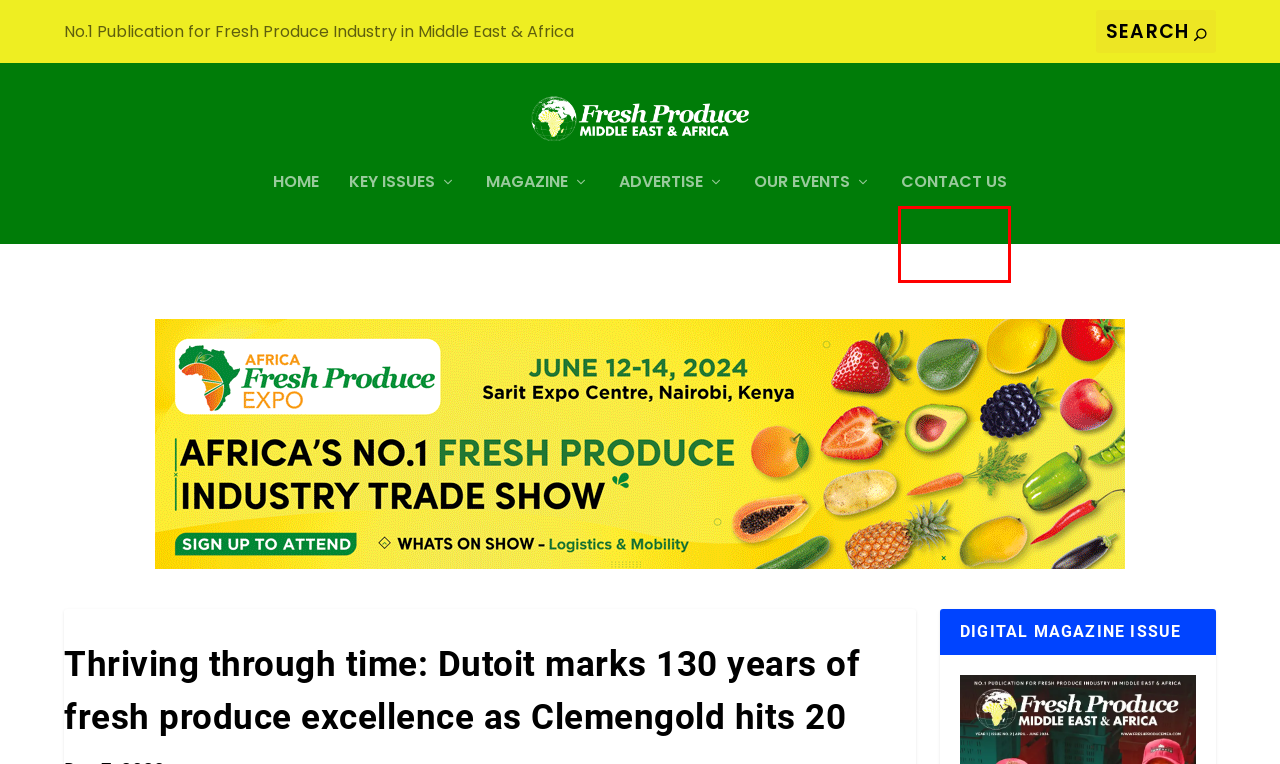You are presented with a screenshot of a webpage that includes a red bounding box around an element. Determine which webpage description best matches the page that results from clicking the element within the red bounding box. Here are the candidates:
A. CONTACT US | Fresh Produce Middle East & Africa Magazine
B. Africa Fresh Produce Expo (AFPEX) - Africa's No.1 Fresh Produce Industry Trade Show
C. ABOUT FRESH PRODUCE MIDDLE EAST & AFRICA MAGAZINE | Fresh Produce Middle East & Africa Magazine
D. Fresh Produce Middle East & Africa magazine
E. Sustainability Middle East & Africa Magazine
F. Milling Middle East & Africa Magazine
G. Trade & Markets Updates | Fresh Produce Middle East & Africa Magazine
H. ADVERTISE WITH US – PRINT & DIGITAL | Fresh Produce Middle East & Africa Magazine

A